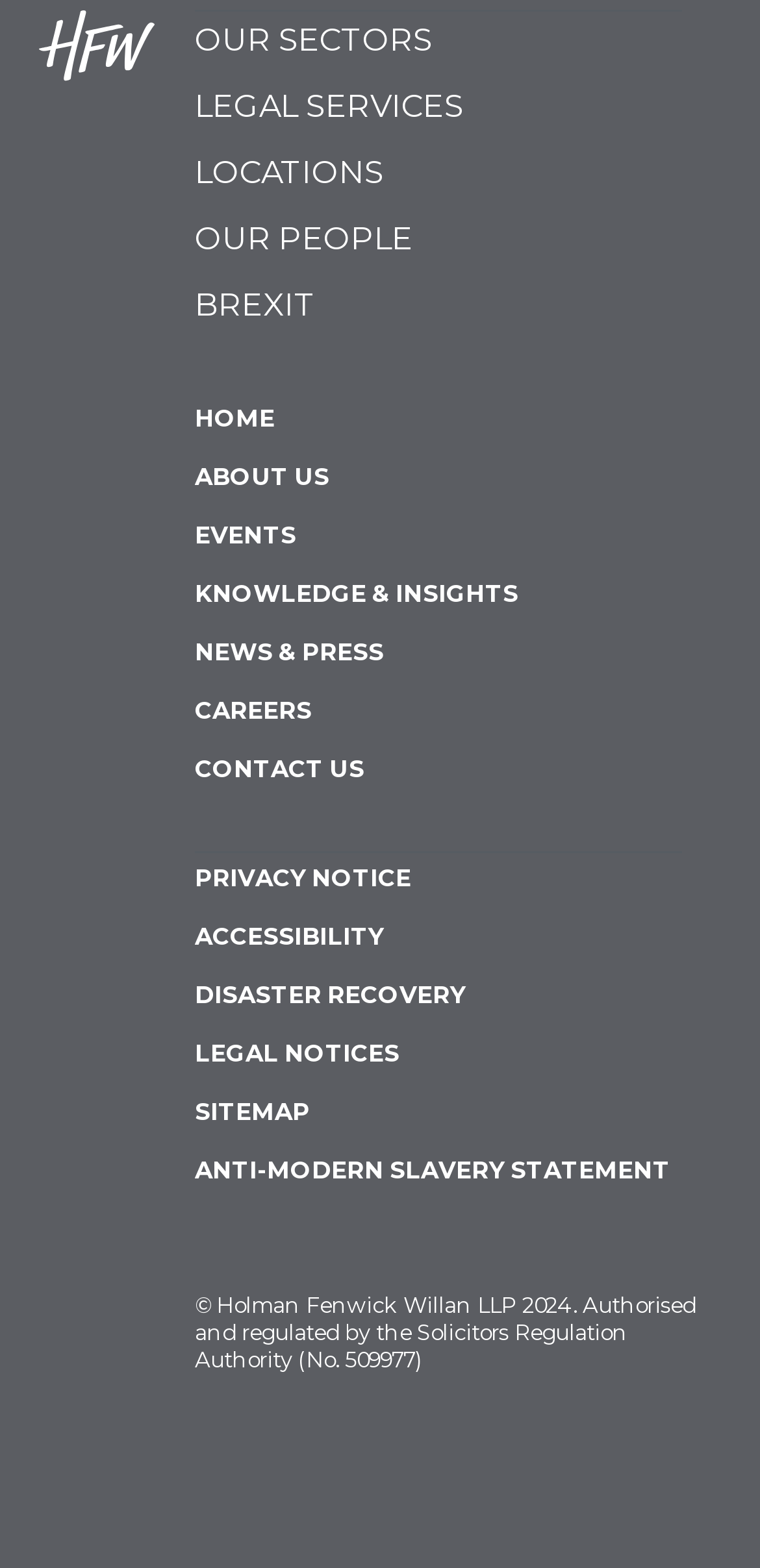Please identify the bounding box coordinates of the region to click in order to complete the task: "visit CAREERS page". The coordinates must be four float numbers between 0 and 1, specified as [left, top, right, bottom].

[0.256, 0.443, 0.897, 0.481]